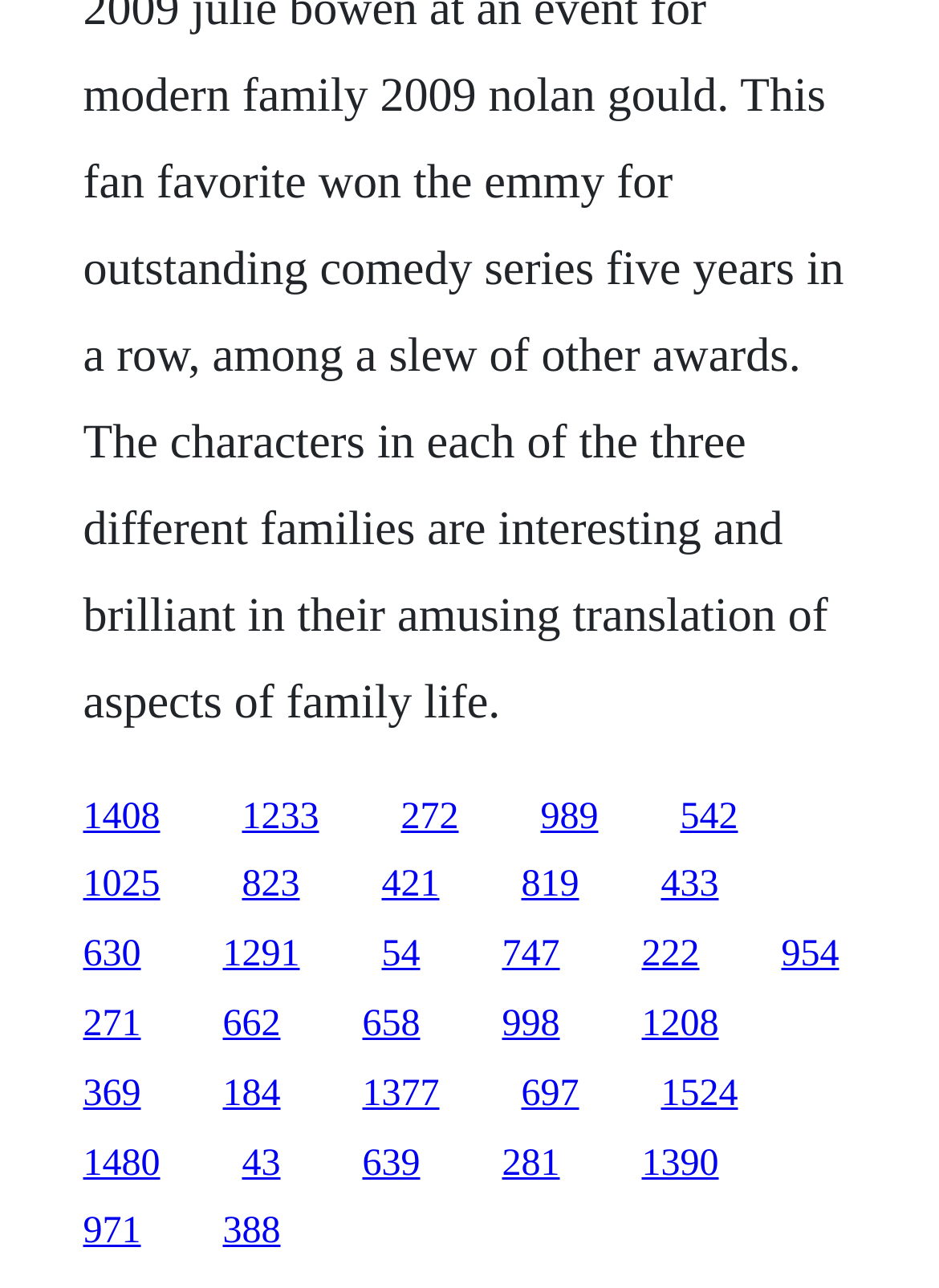Highlight the bounding box coordinates of the region I should click on to meet the following instruction: "visit the third link".

[0.427, 0.618, 0.488, 0.65]